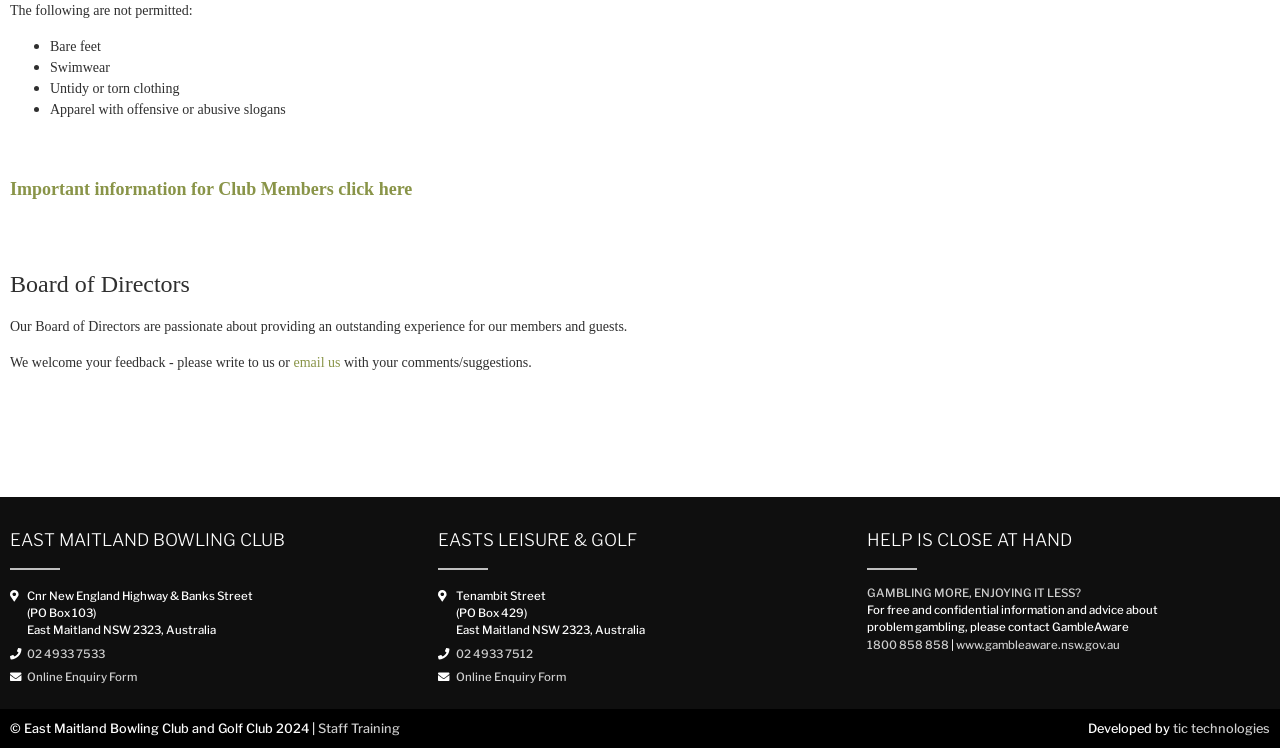Highlight the bounding box coordinates of the element that should be clicked to carry out the following instruction: "Call 02 4933 7533". The coordinates must be given as four float numbers ranging from 0 to 1, i.e., [left, top, right, bottom].

[0.021, 0.864, 0.082, 0.883]